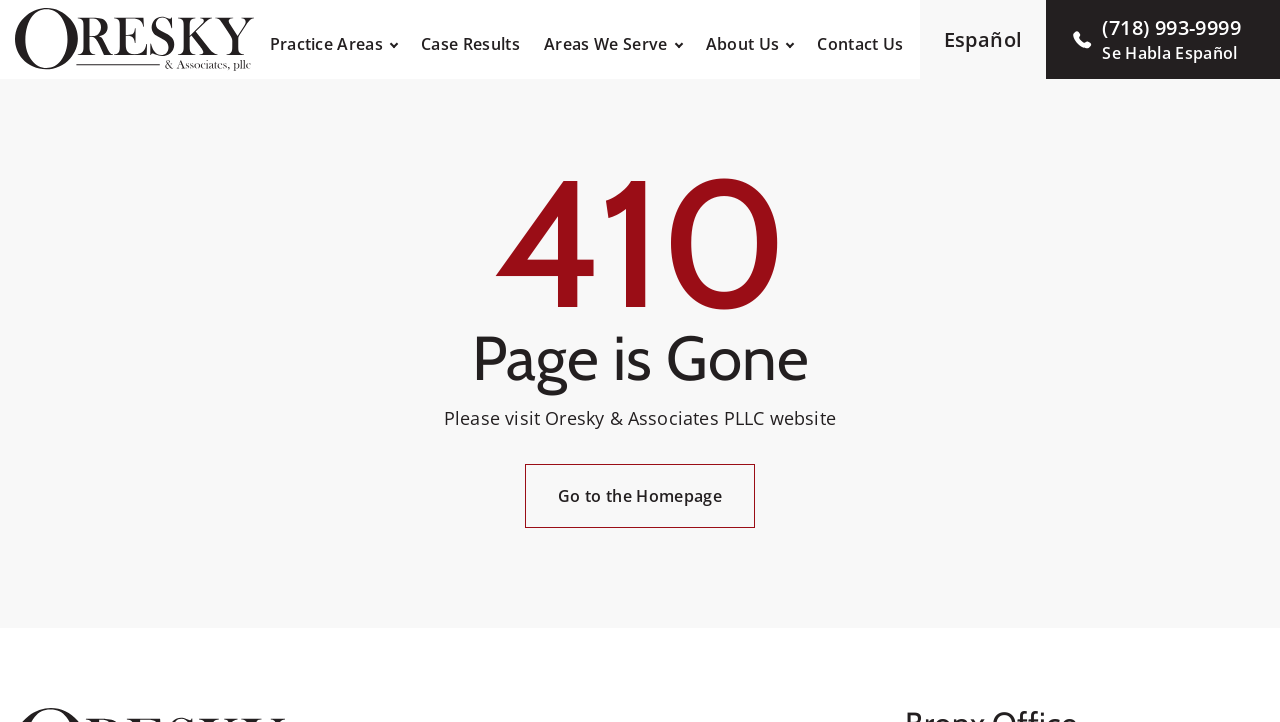Pinpoint the bounding box coordinates of the clickable area needed to execute the instruction: "Contact Us". The coordinates should be specified as four float numbers between 0 and 1, i.e., [left, top, right, bottom].

[0.639, 0.018, 0.706, 0.104]